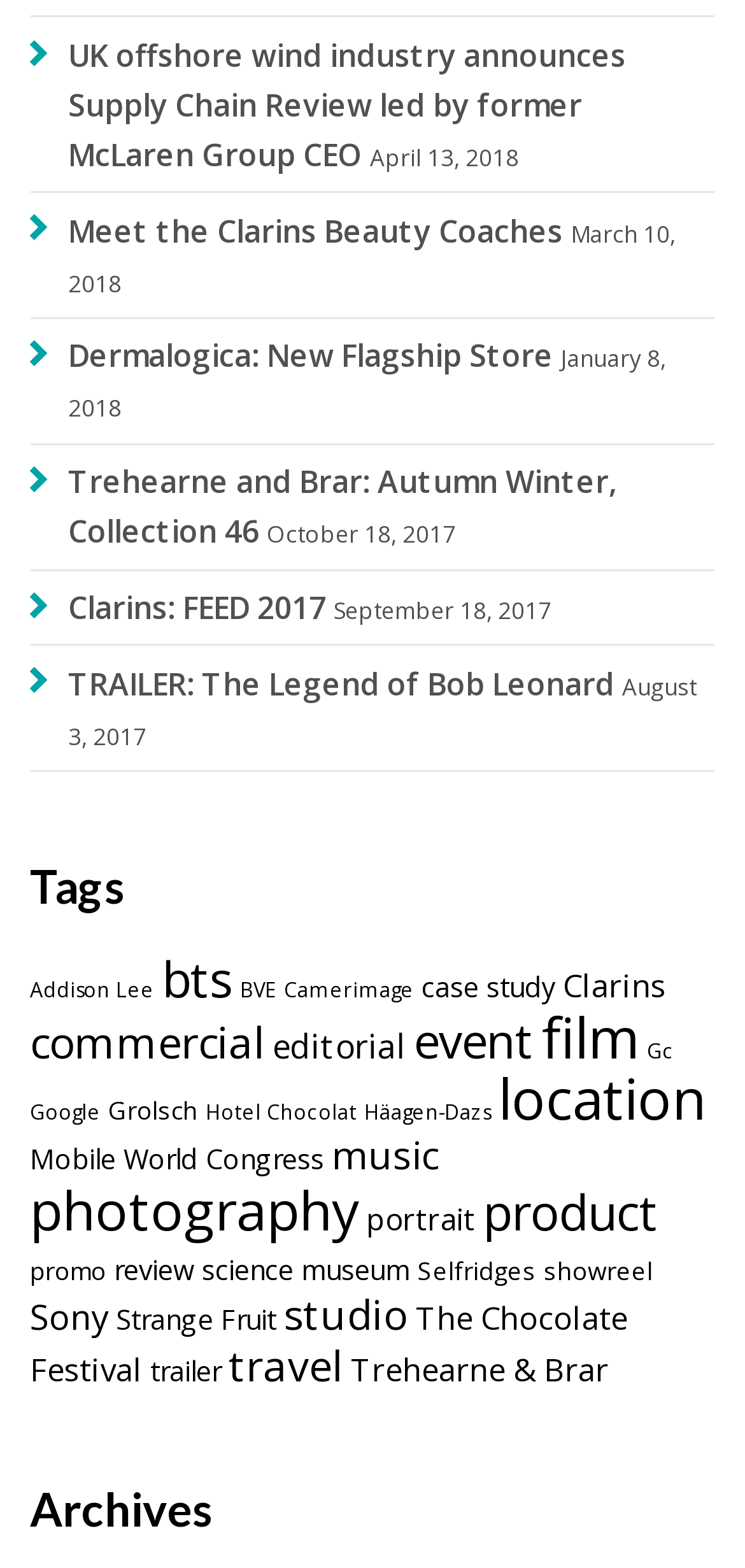How many archives are available on this webpage?
Based on the image, provide your answer in one word or phrase.

1